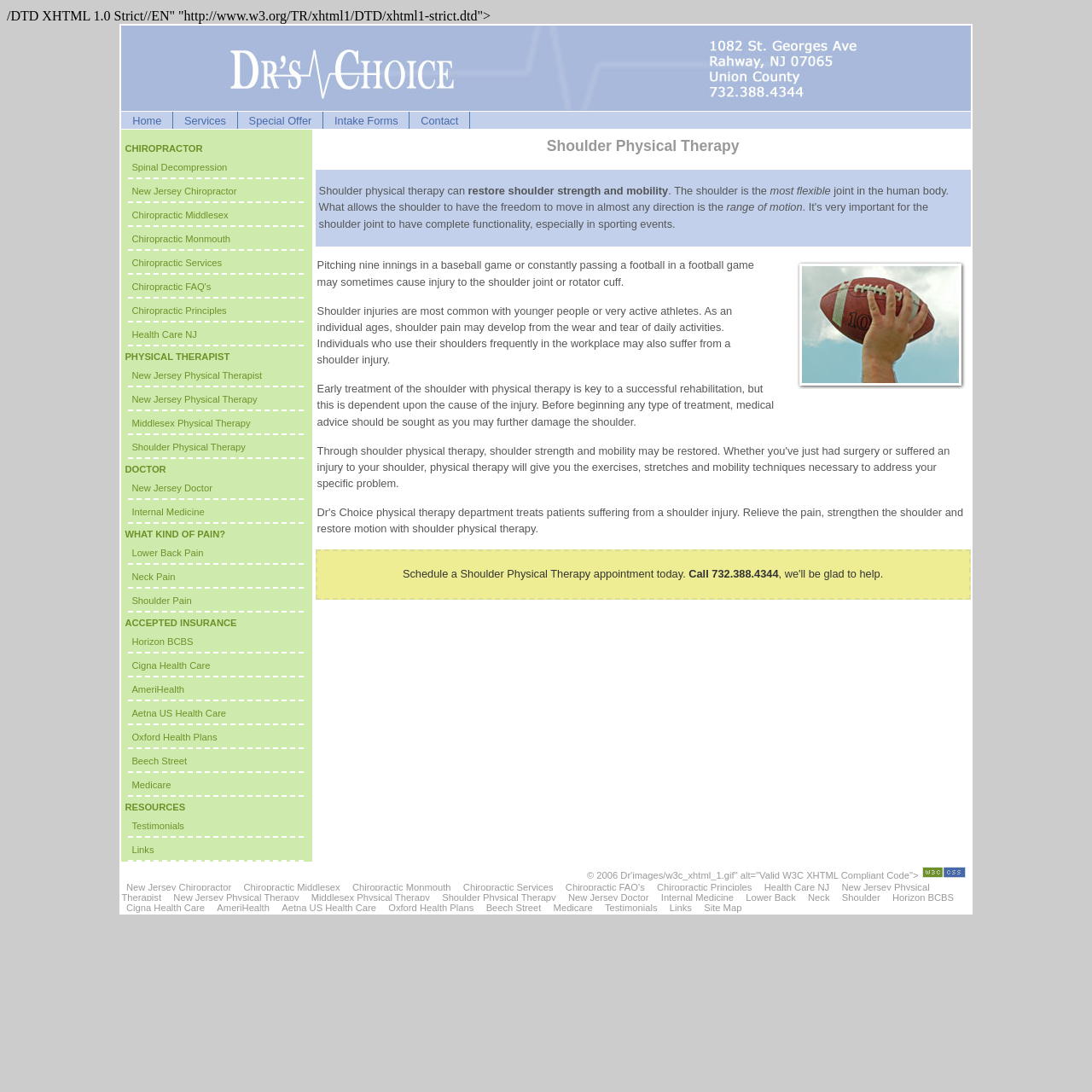Find the bounding box coordinates for the area that must be clicked to perform this action: "Click on the 'Shoulder Physical Therapy' link".

[0.121, 0.405, 0.225, 0.414]